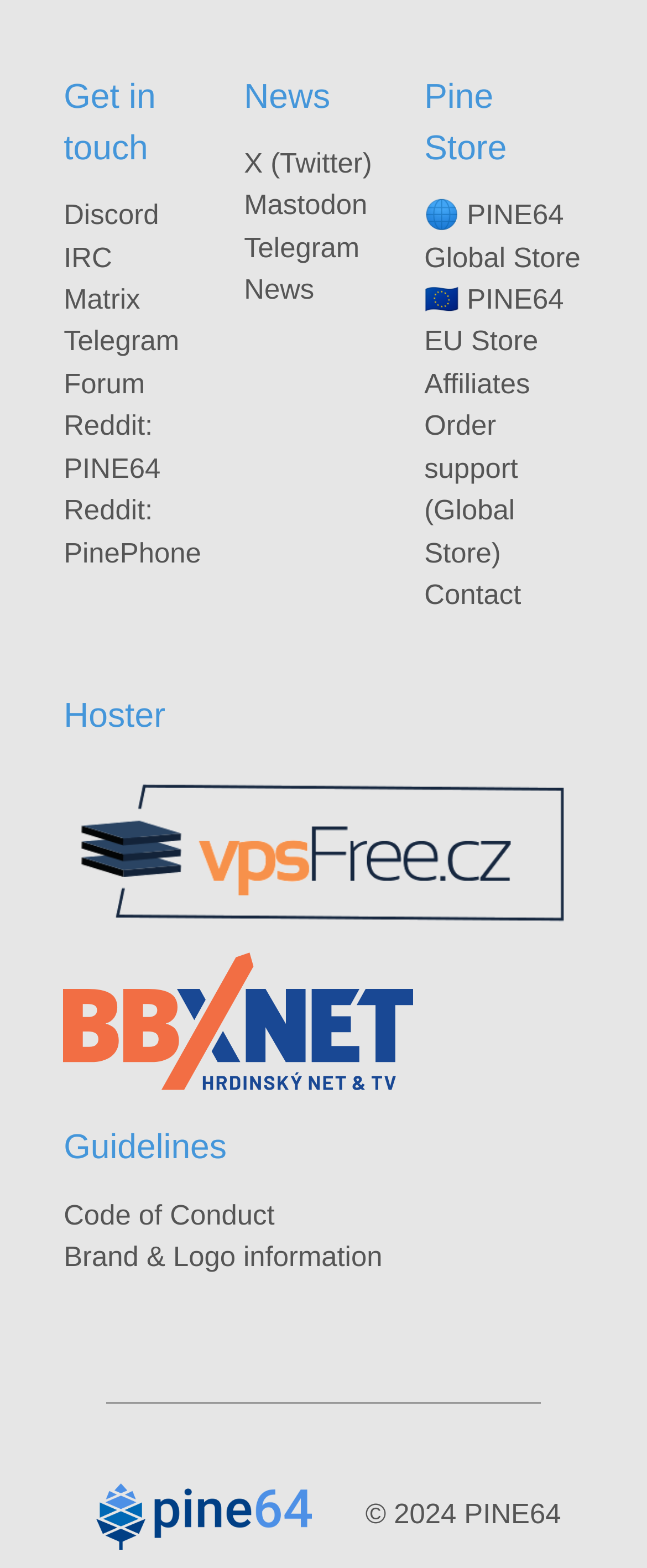Please mark the clickable region by giving the bounding box coordinates needed to complete this instruction: "View the Code of Conduct".

[0.098, 0.765, 0.424, 0.785]